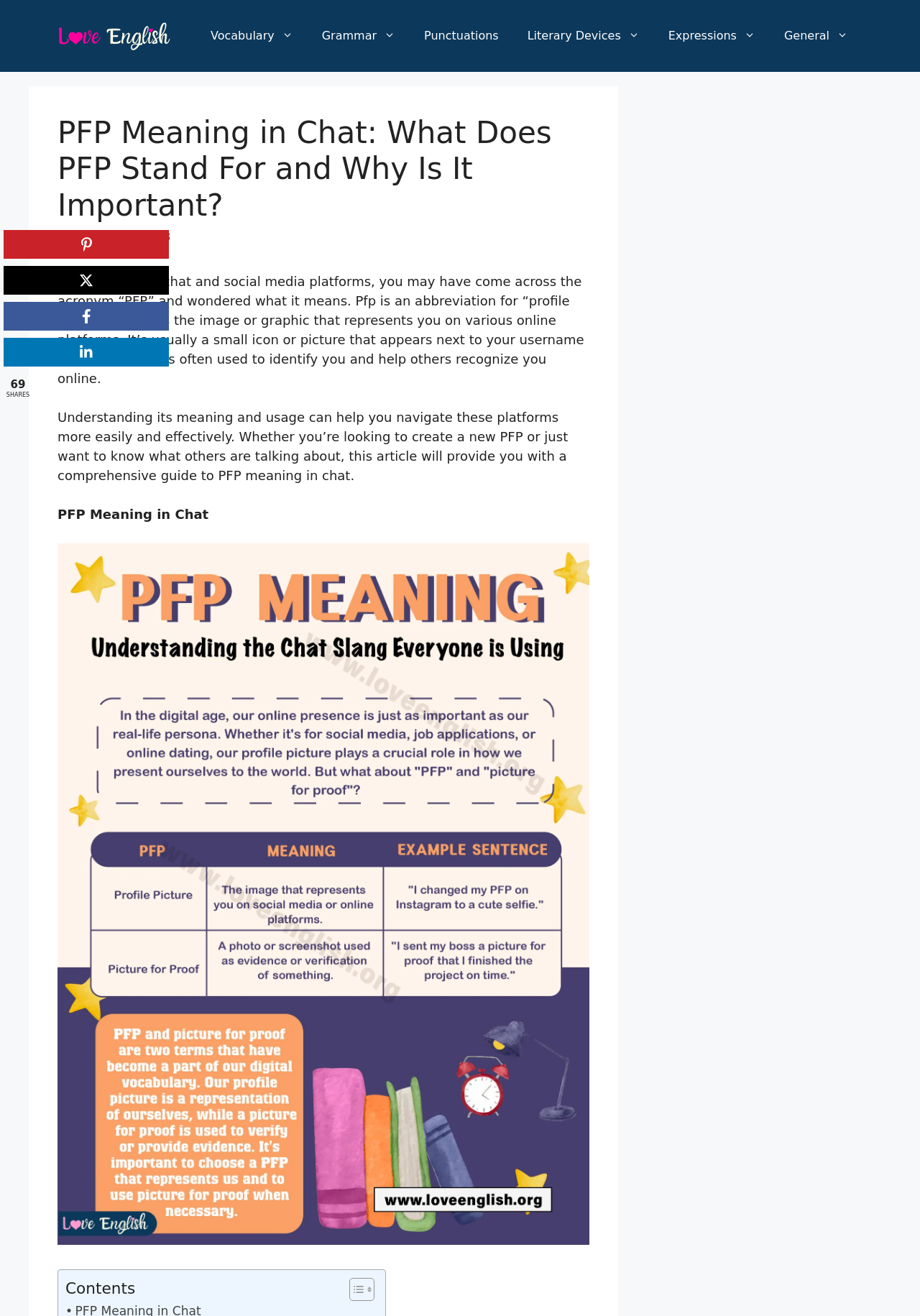Can you extract the primary headline text from the webpage?

PFP Meaning in Chat: What Does PFP Stand For and Why Is It Important?